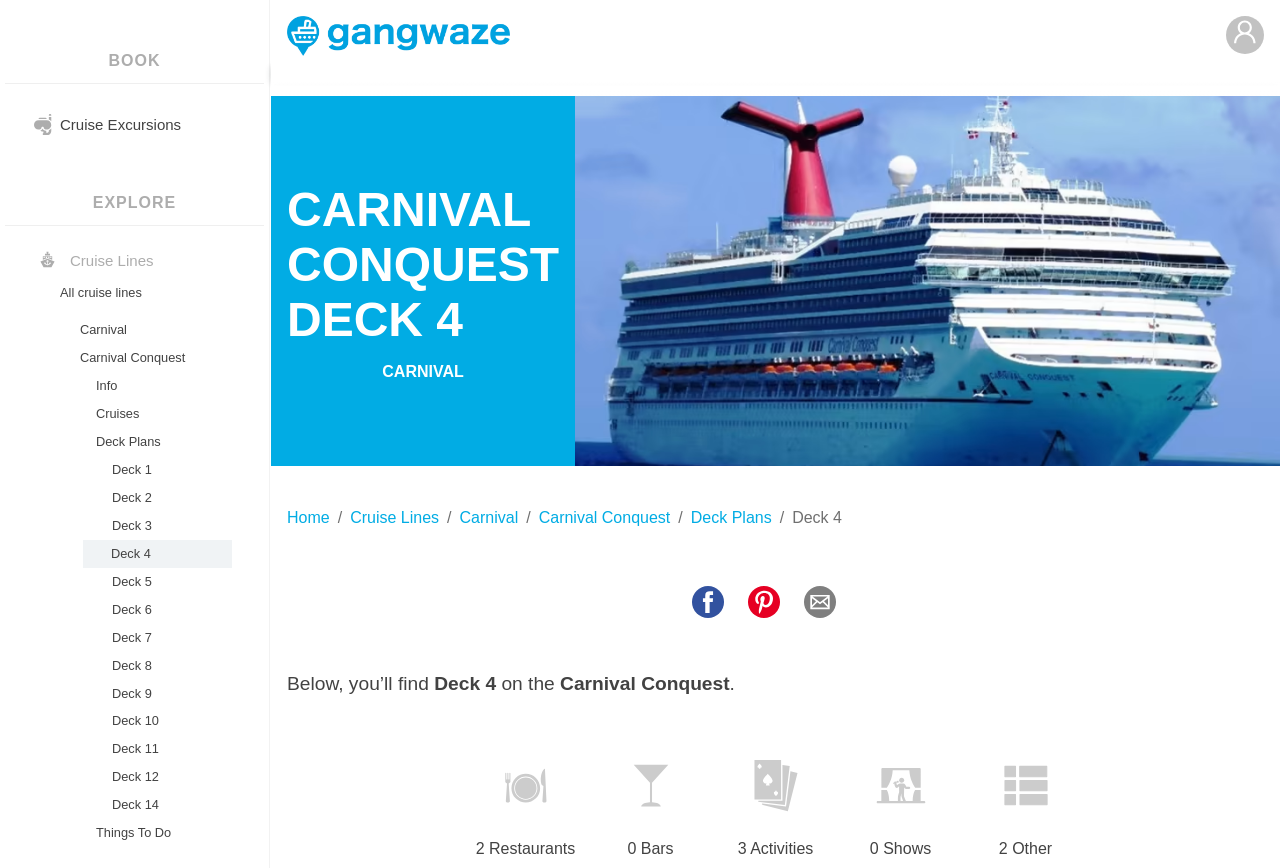Identify the bounding box coordinates of the region I need to click to complete this instruction: "Click on Cruise Excursions".

[0.047, 0.133, 0.142, 0.153]